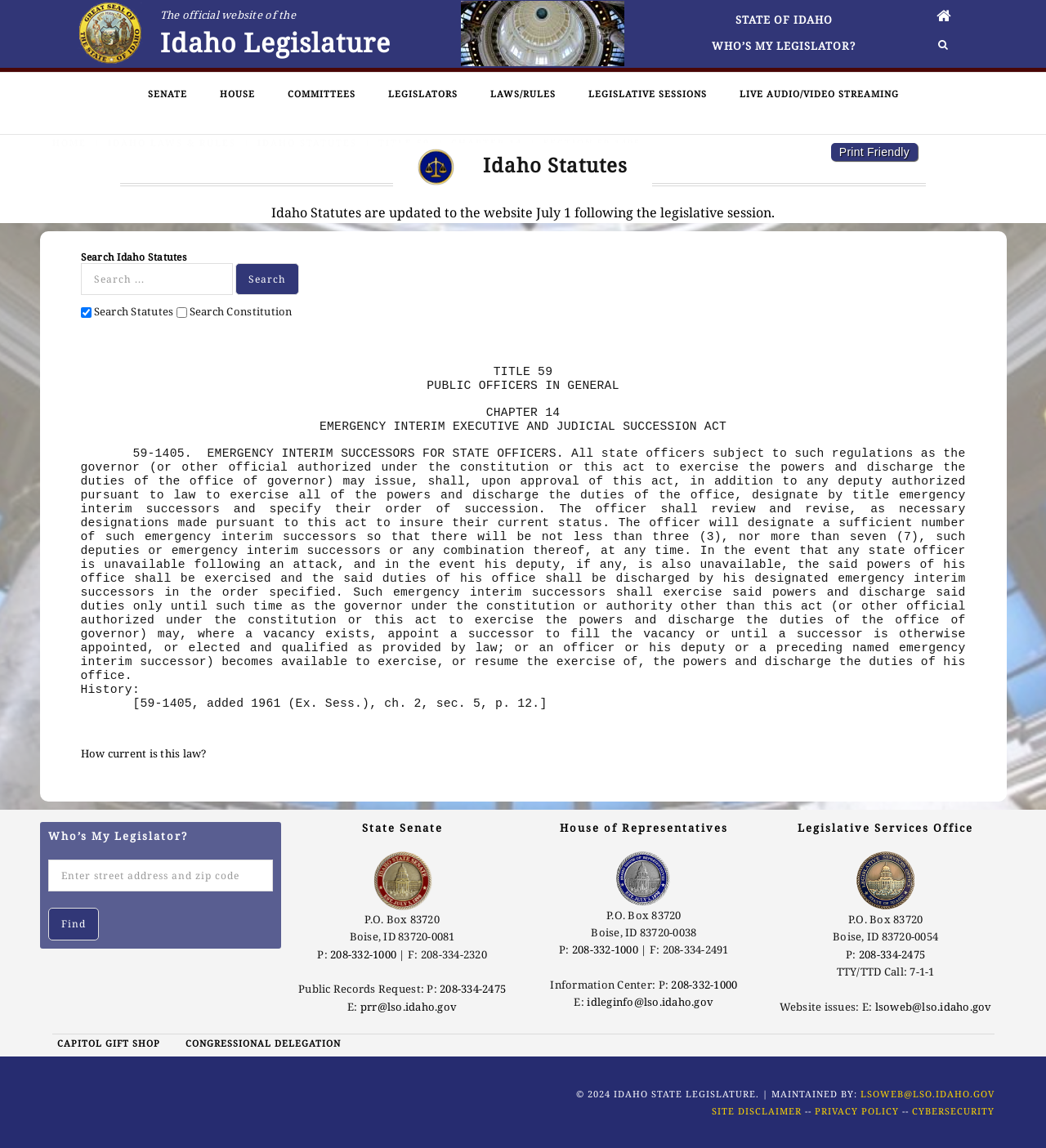Indicate the bounding box coordinates of the element that must be clicked to execute the instruction: "Check the history of Section 59-1405". The coordinates should be given as four float numbers between 0 and 1, i.e., [left, top, right, bottom].

[0.077, 0.595, 0.134, 0.607]